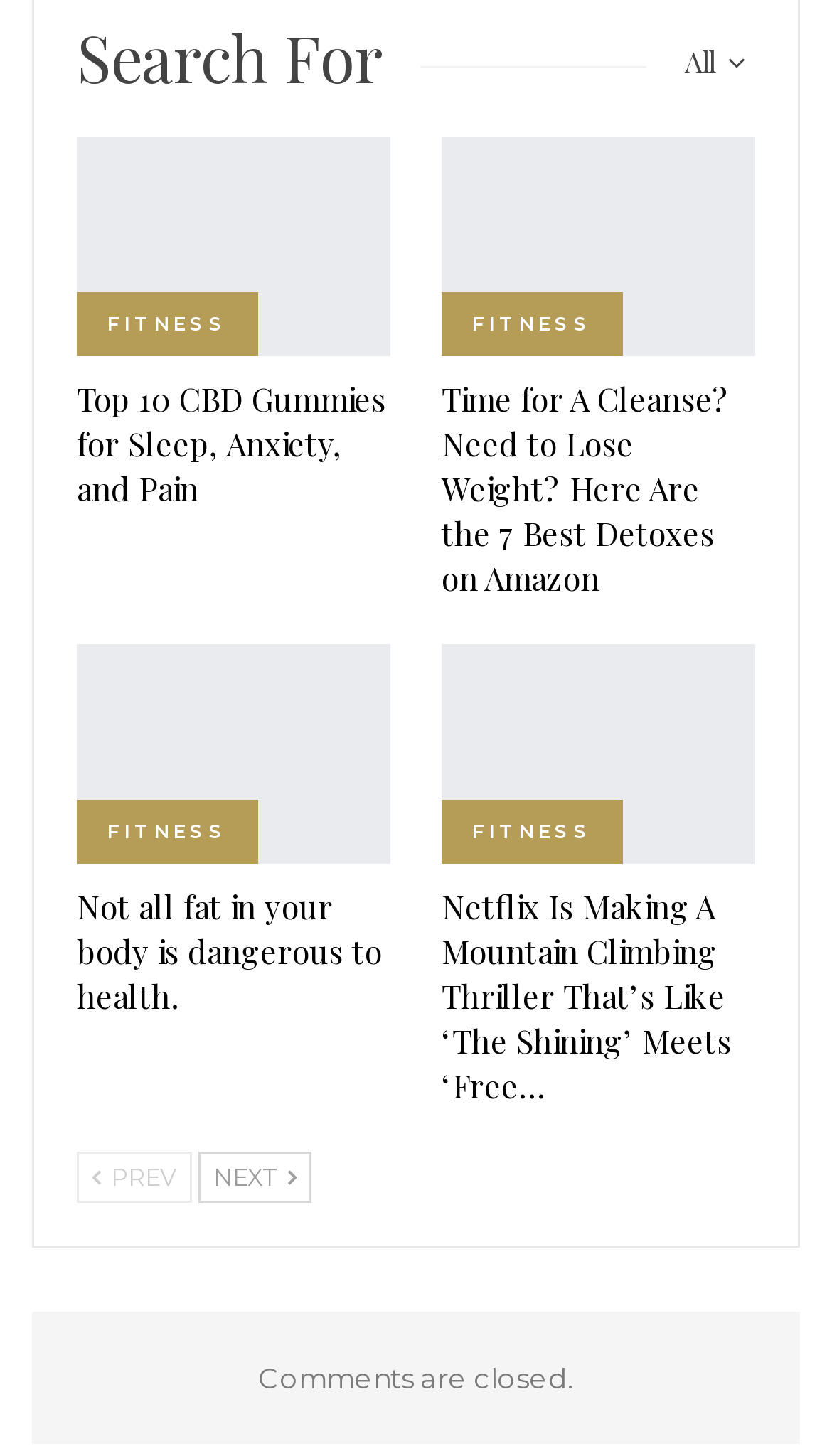Respond to the following query with just one word or a short phrase: 
What is the category of the first link?

FITNESS